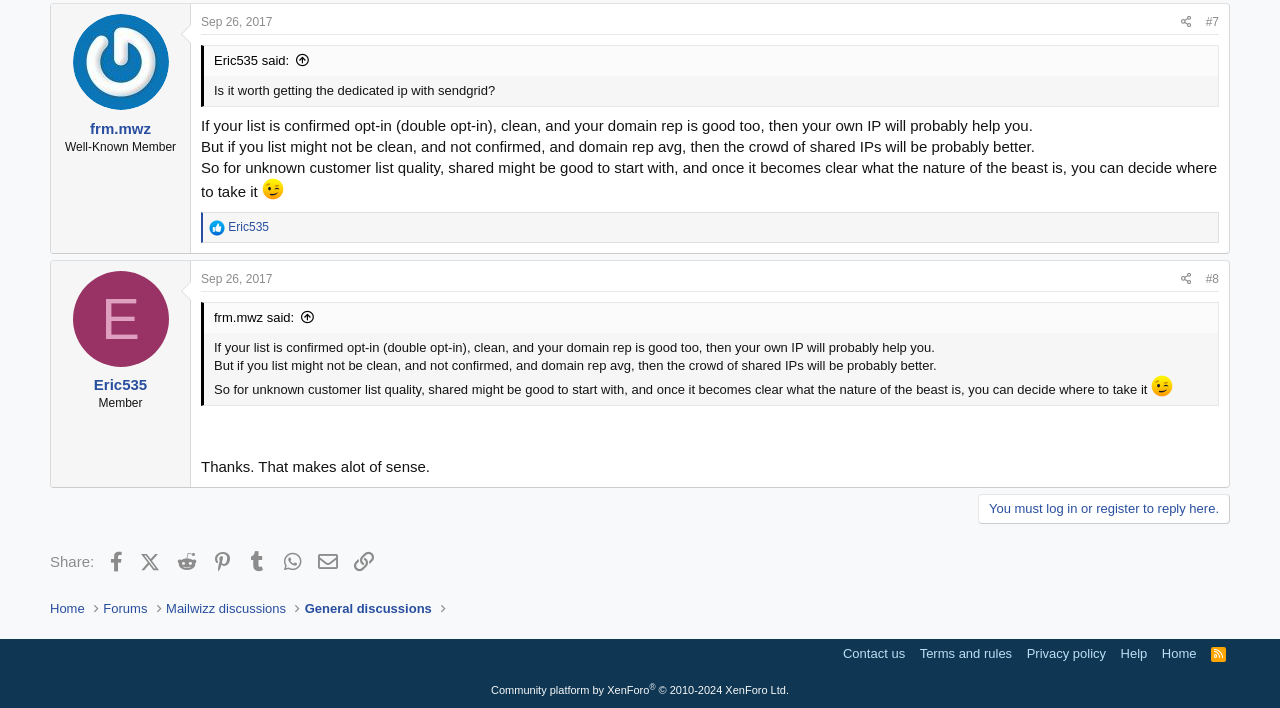Please find the bounding box coordinates in the format (top-left x, top-left y, bottom-right x, bottom-right y) for the given element description. Ensure the coordinates are floating point numbers between 0 and 1. Description: Terms and rules

[0.715, 0.909, 0.794, 0.936]